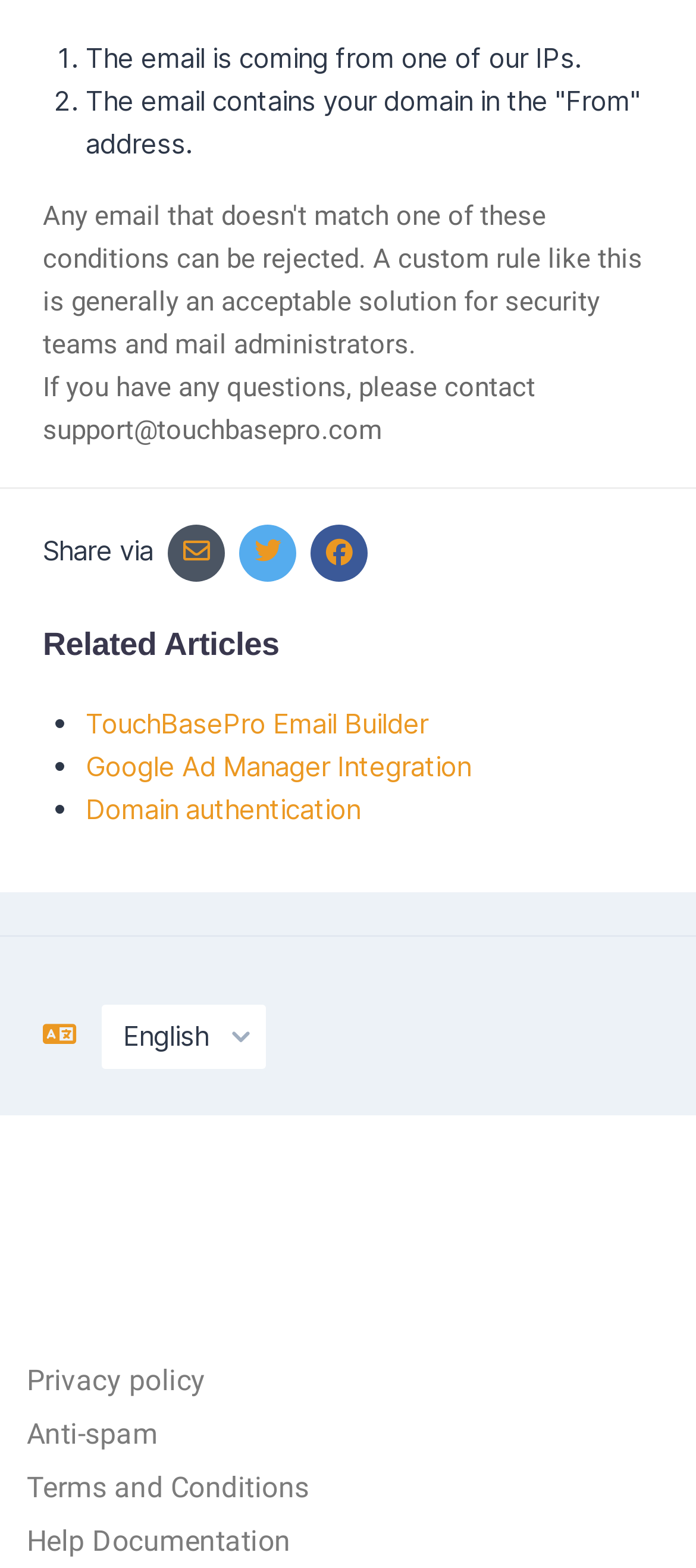Determine the bounding box coordinates of the clickable element to complete this instruction: "View Privacy policy". Provide the coordinates in the format of four float numbers between 0 and 1, [left, top, right, bottom].

[0.038, 0.867, 0.296, 0.901]